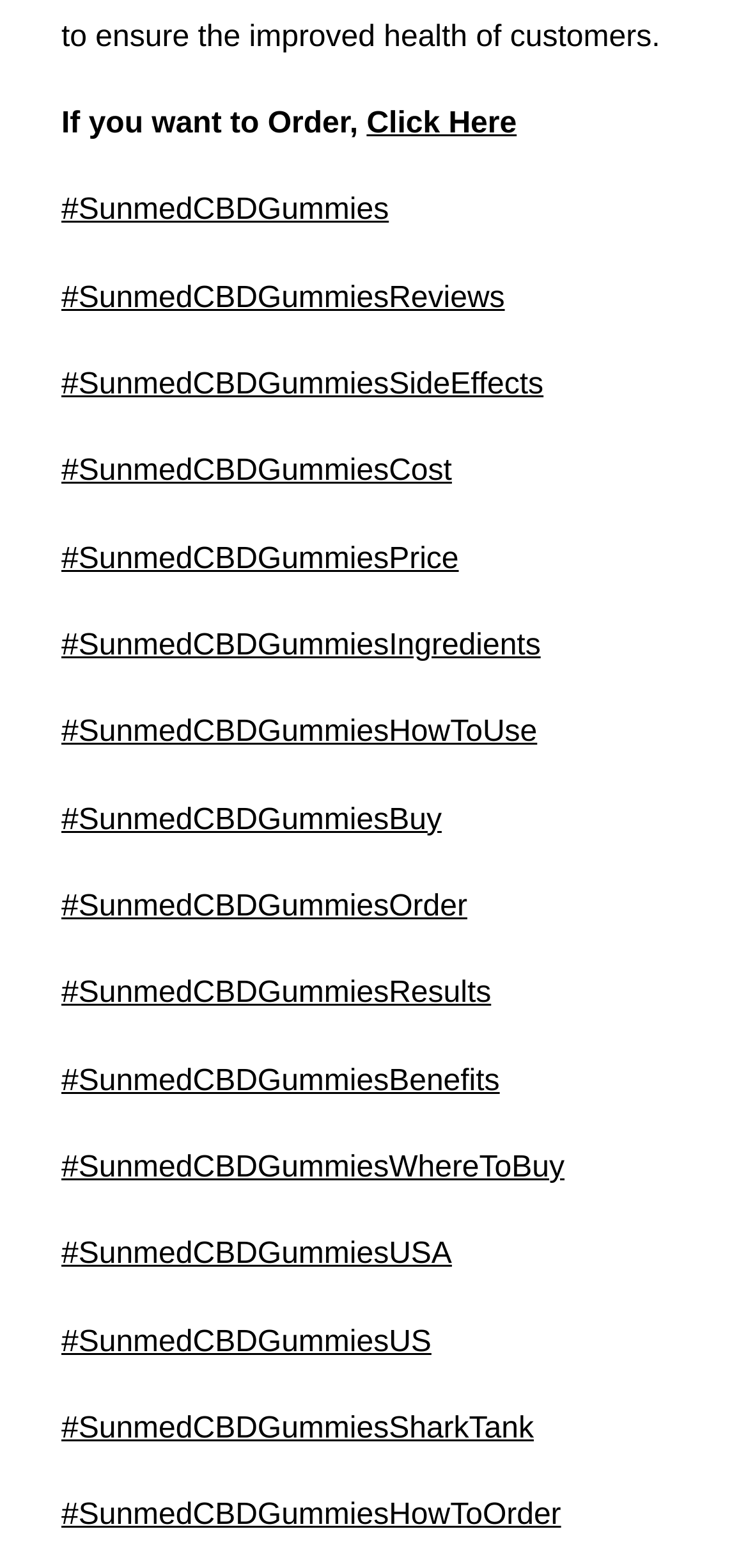Determine the bounding box of the UI element mentioned here: "Click Here". The coordinates must be in the format [left, top, right, bottom] with values ranging from 0 to 1.

[0.49, 0.069, 0.691, 0.09]